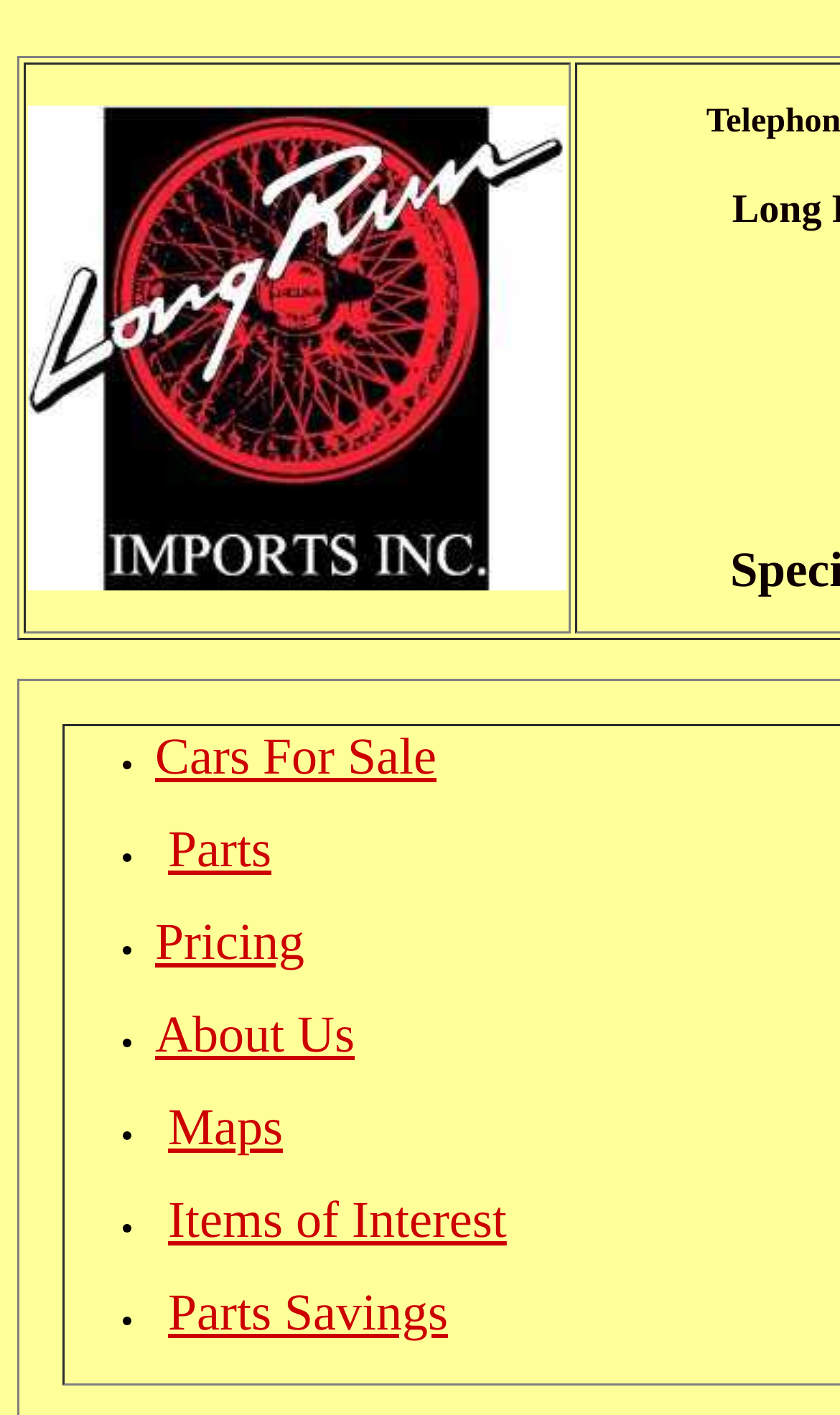What is the main category of cars for sale?
Could you answer the question in a detailed manner, providing as much information as possible?

Based on the webpage, the main category of cars for sale can be determined by looking at the links provided in the navigation menu. The links include 'Cars For Sale', 'Parts', 'Pricing', 'About Us', 'Maps', 'Items of Interest', and 'Parts Savings'. The presence of these links suggests that the website is primarily focused on selling cars and car parts. Furthermore, the OCR text and element descriptions do not provide any information that contradicts this conclusion. Therefore, the main category of cars for sale can be inferred to be Jaguar, Saab, Triumph, MG, BMW, Austin, and Healey.